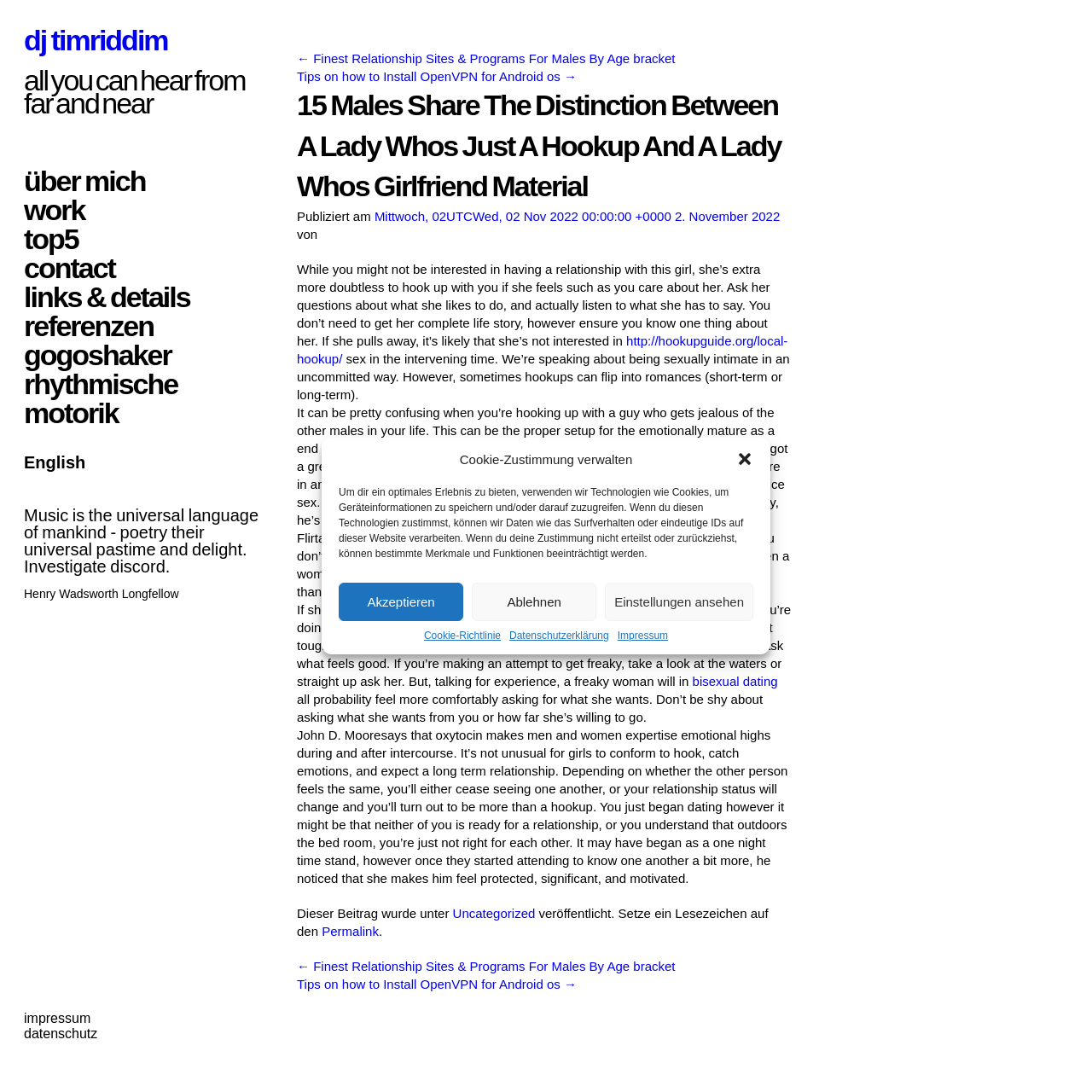What is the language of the webpage? Using the information from the screenshot, answer with a single word or phrase.

German